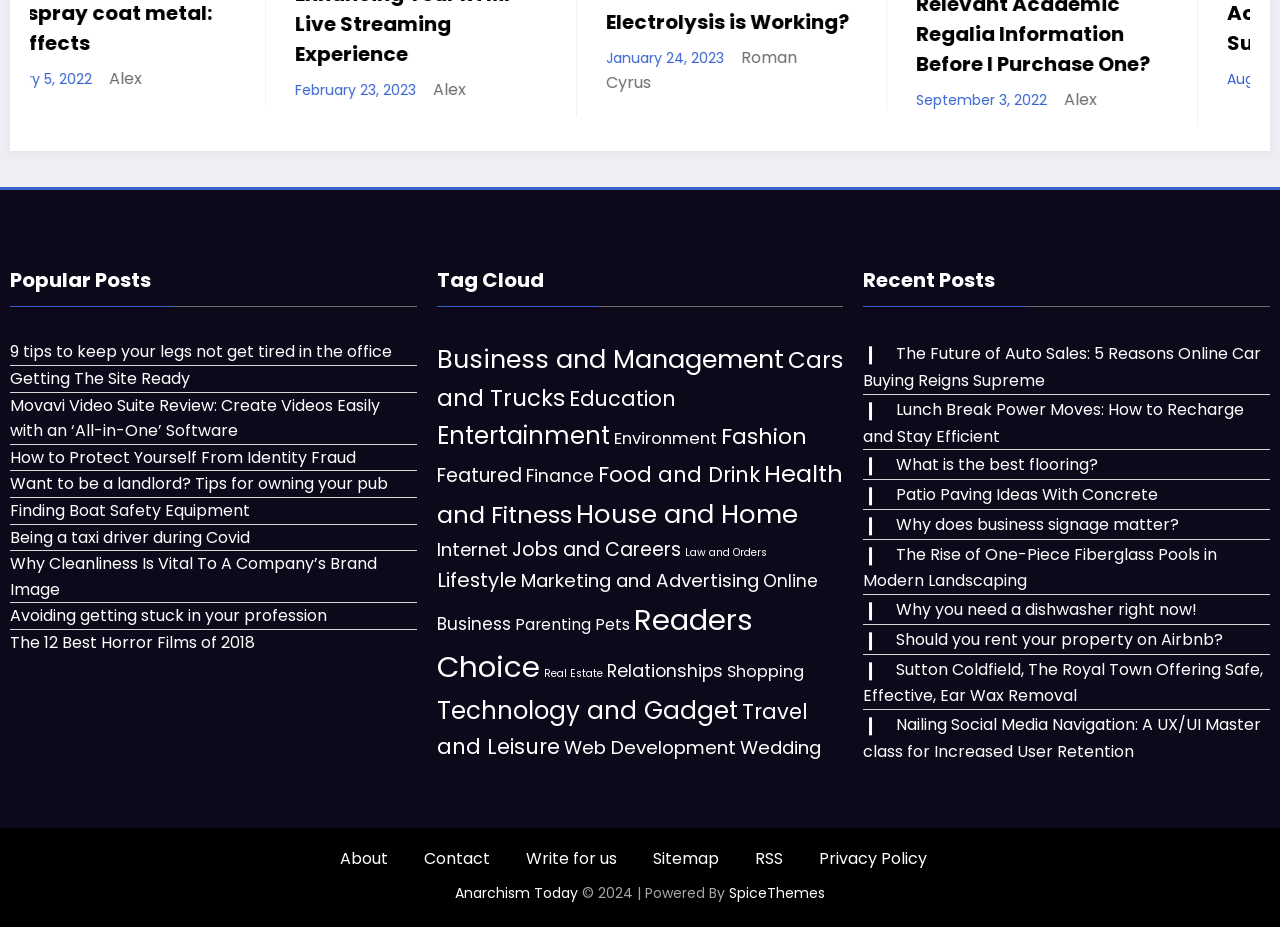Point out the bounding box coordinates of the section to click in order to follow this instruction: "View popular posts".

[0.008, 0.289, 0.325, 0.329]